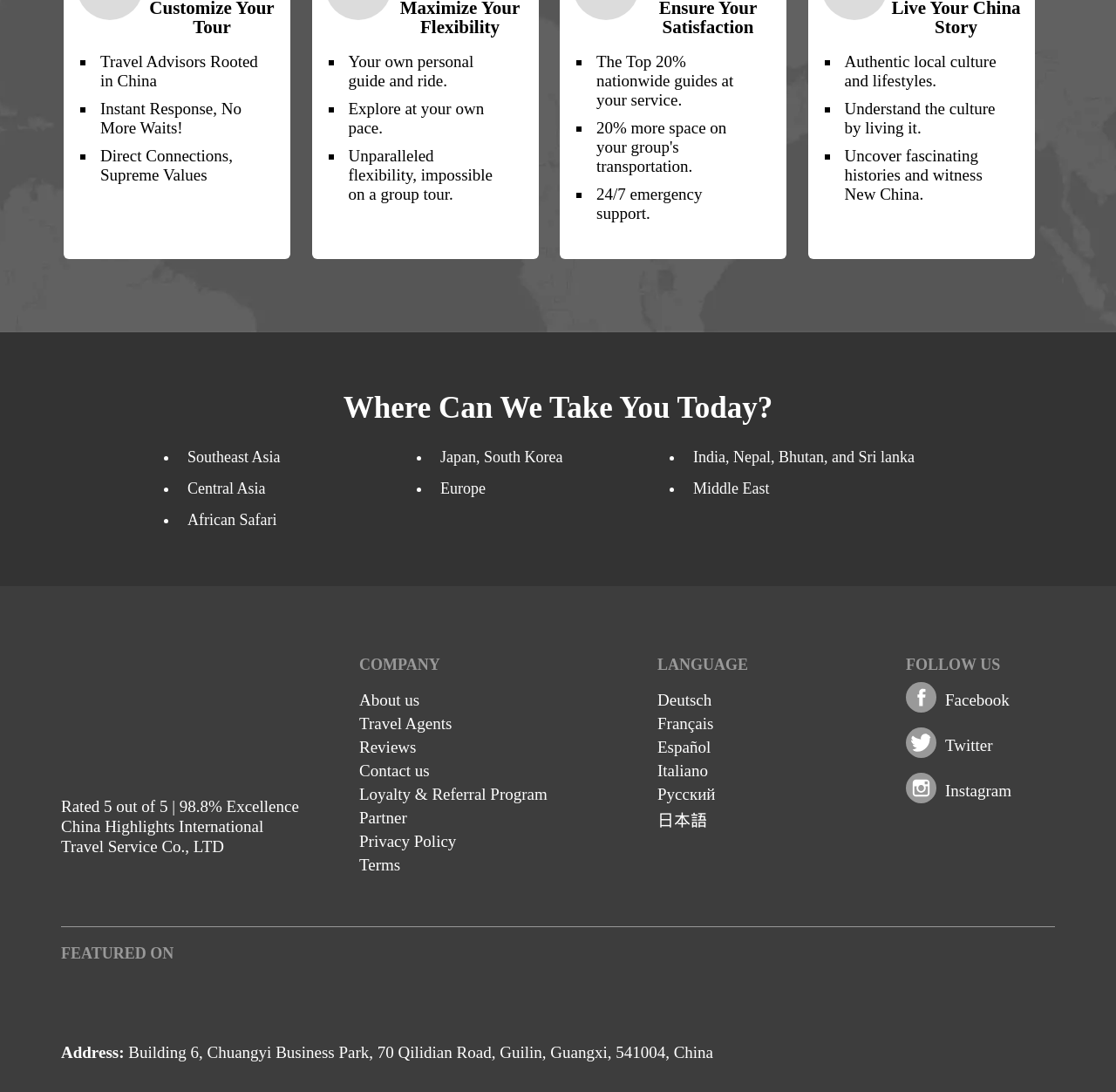Find and specify the bounding box coordinates that correspond to the clickable region for the instruction: "Call the phone number (317) 539-7304".

None